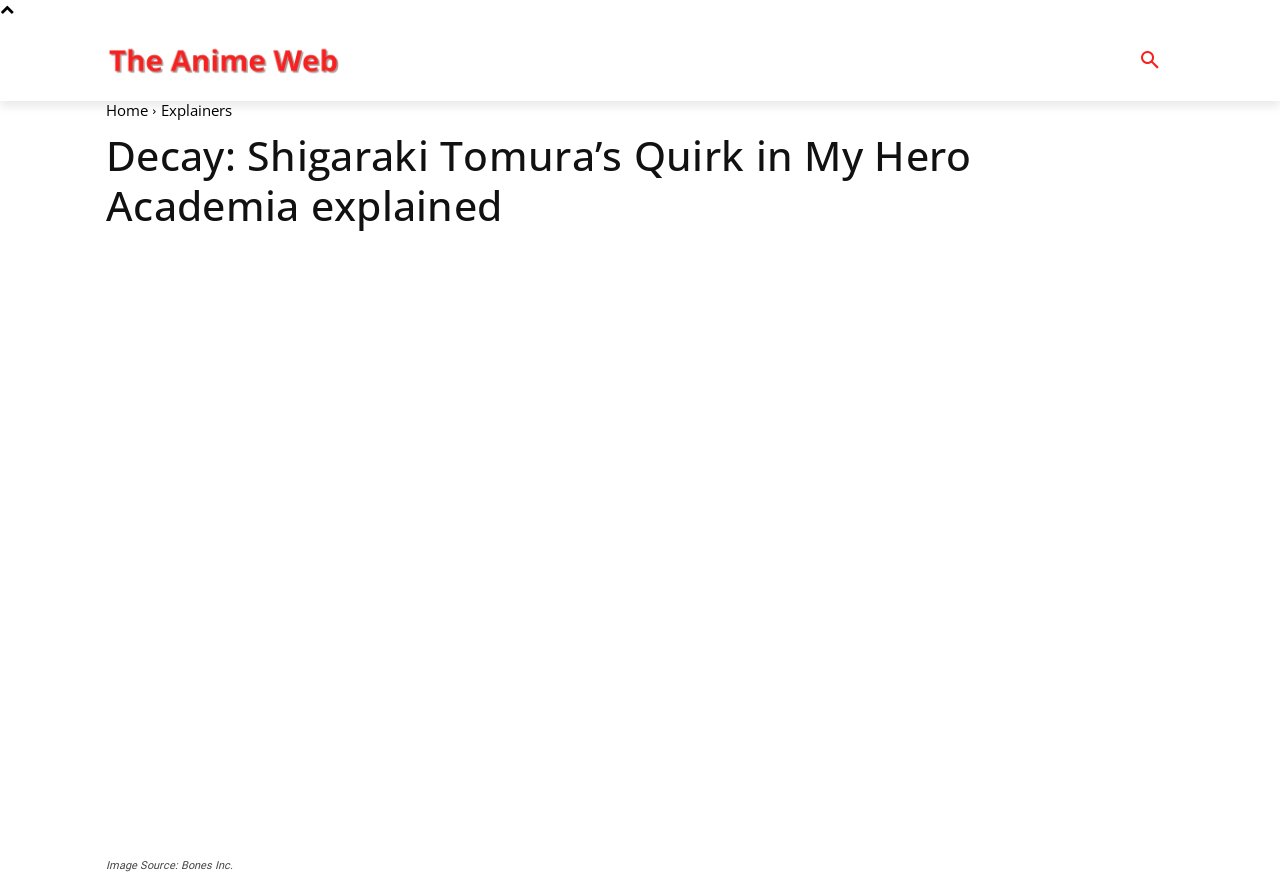From the details in the image, provide a thorough response to the question: What is the name of the character whose quirk is being explained?

I found the answer by looking at the figure caption which has an image of Tomura Shigaraki and the heading that mentions his name.